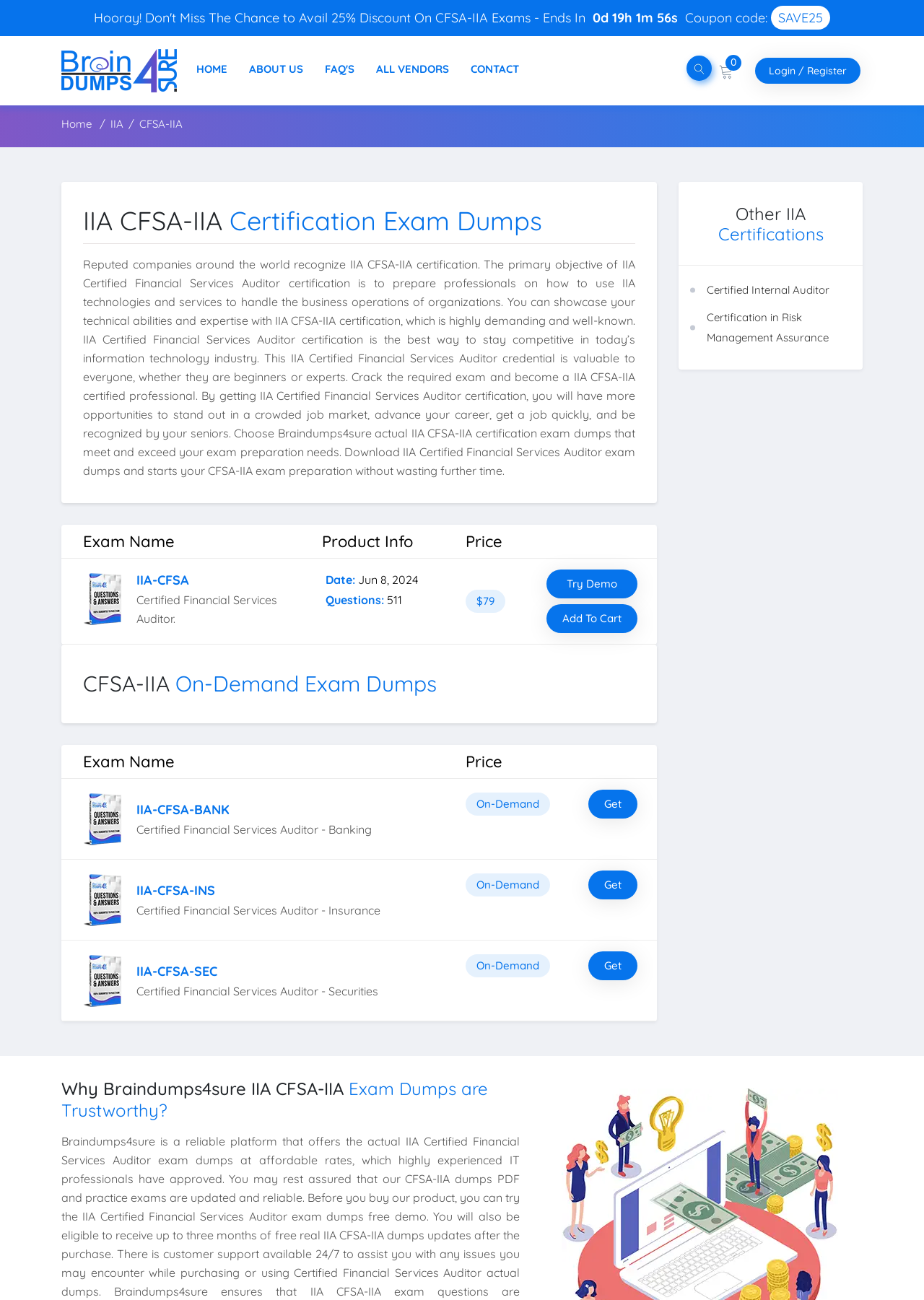Please identify the bounding box coordinates of the area I need to click to accomplish the following instruction: "Click the 'Login / Register' link".

[0.817, 0.044, 0.931, 0.064]